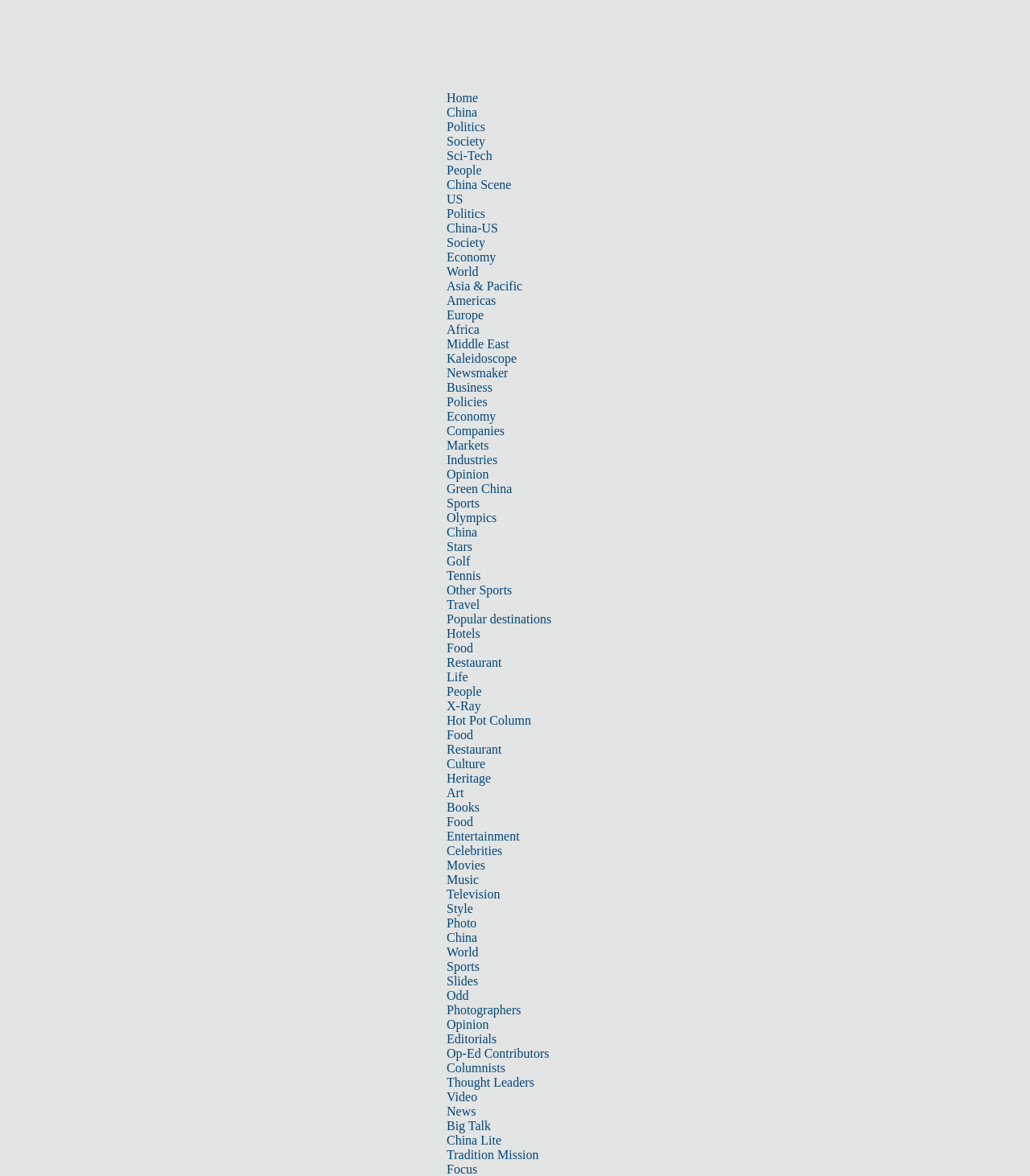What is the category of the article 'US, China need to boost dialogue: expert'?
Based on the image, answer the question in a detailed manner.

I determined the answer by looking at the link elements in the top navigation bar. One of the link elements has the text 'Politics', and it is highlighted, indicating that the current article belongs to this category.